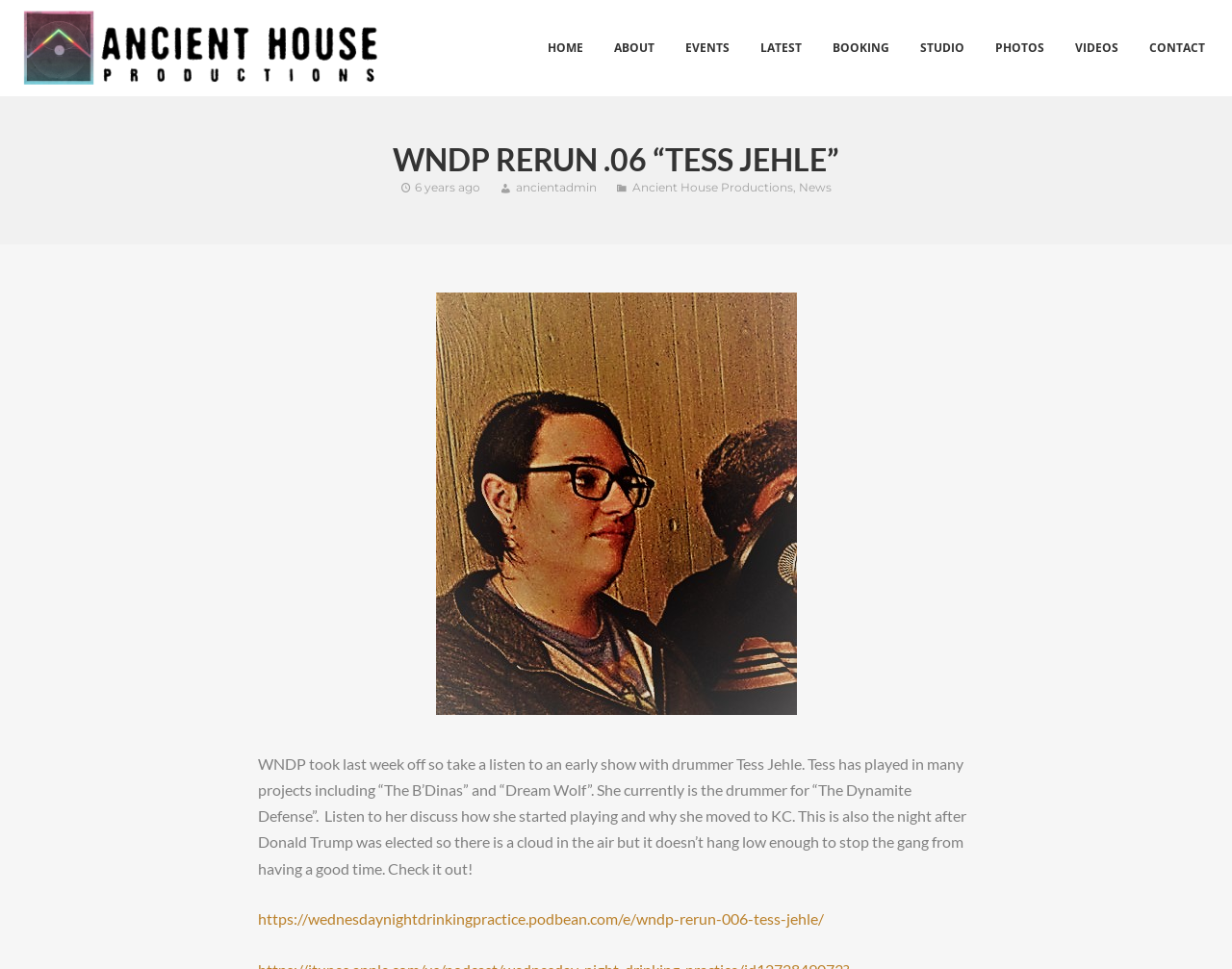What is the topic of the news article?
Kindly offer a detailed explanation using the data available in the image.

I found the answer by reading the text of the news article, which discusses a WNDP show featuring drummer Tess Jehle. The article provides information about Tess's background and the context of the show.